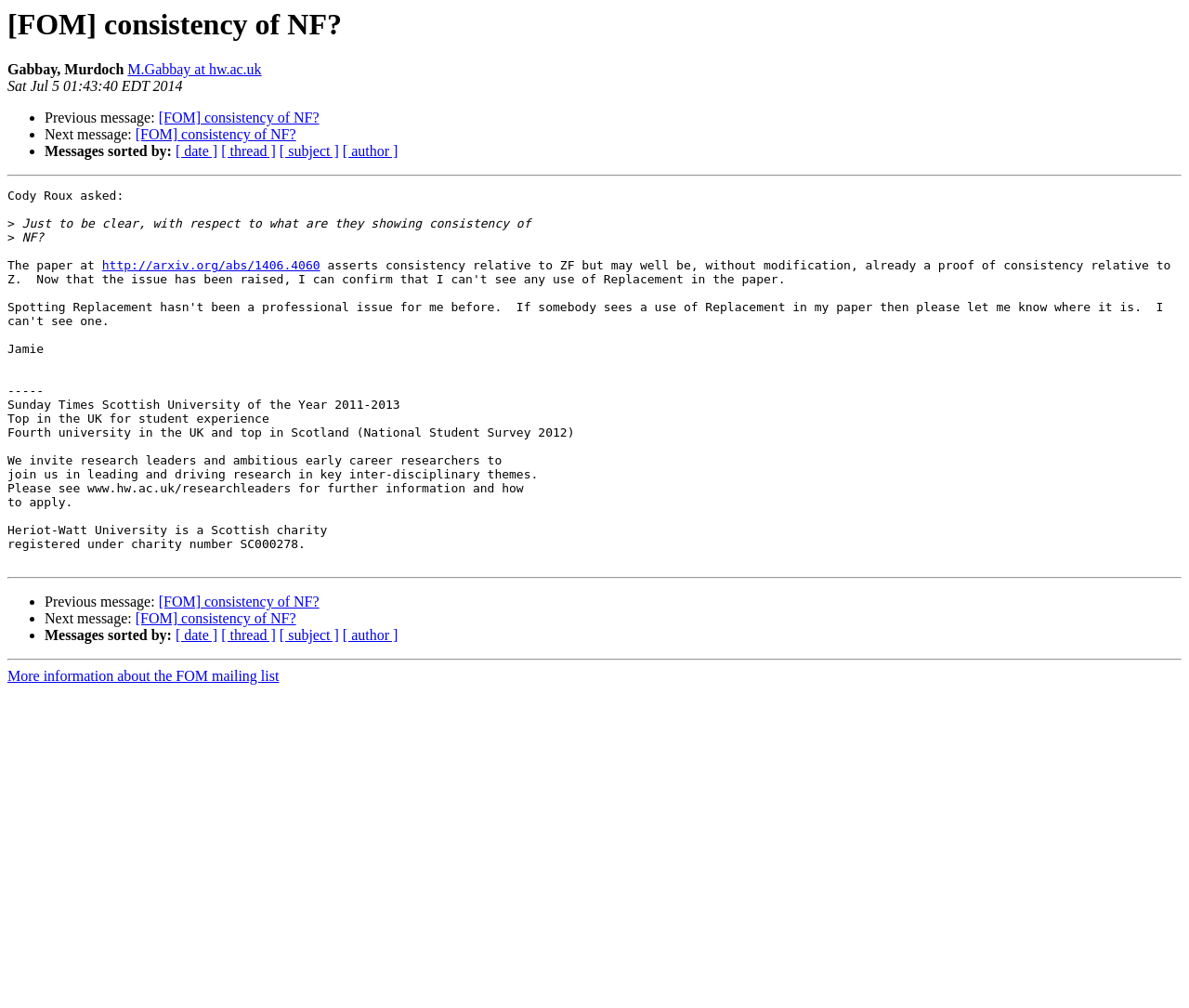Determine the bounding box coordinates for the area that needs to be clicked to fulfill this task: "Get more information about the FOM mailing list". The coordinates must be given as four float numbers between 0 and 1, i.e., [left, top, right, bottom].

[0.006, 0.663, 0.235, 0.679]